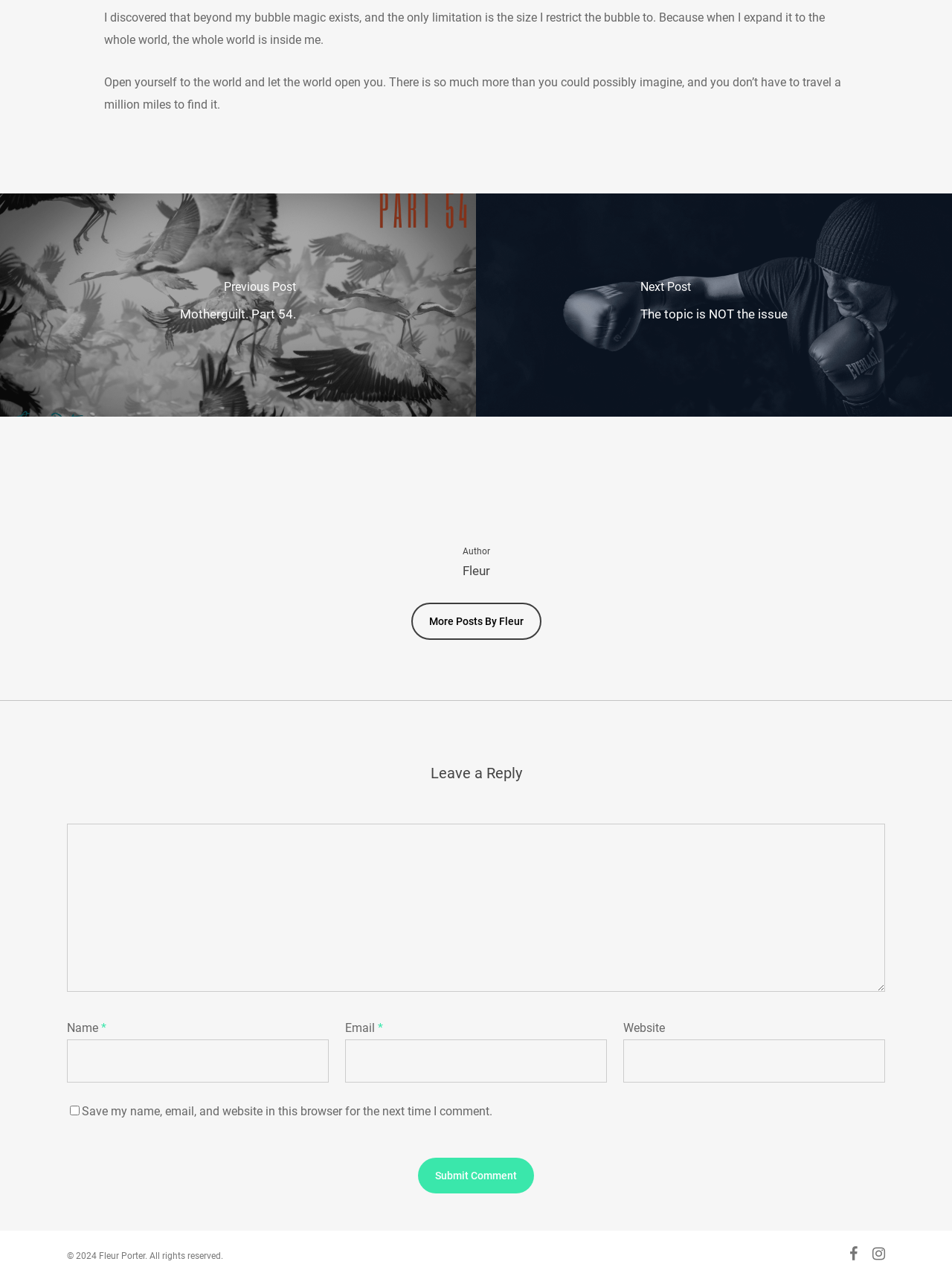Respond to the question below with a single word or phrase:
What is the title of the previous post?

Motherguilt. Part 54.